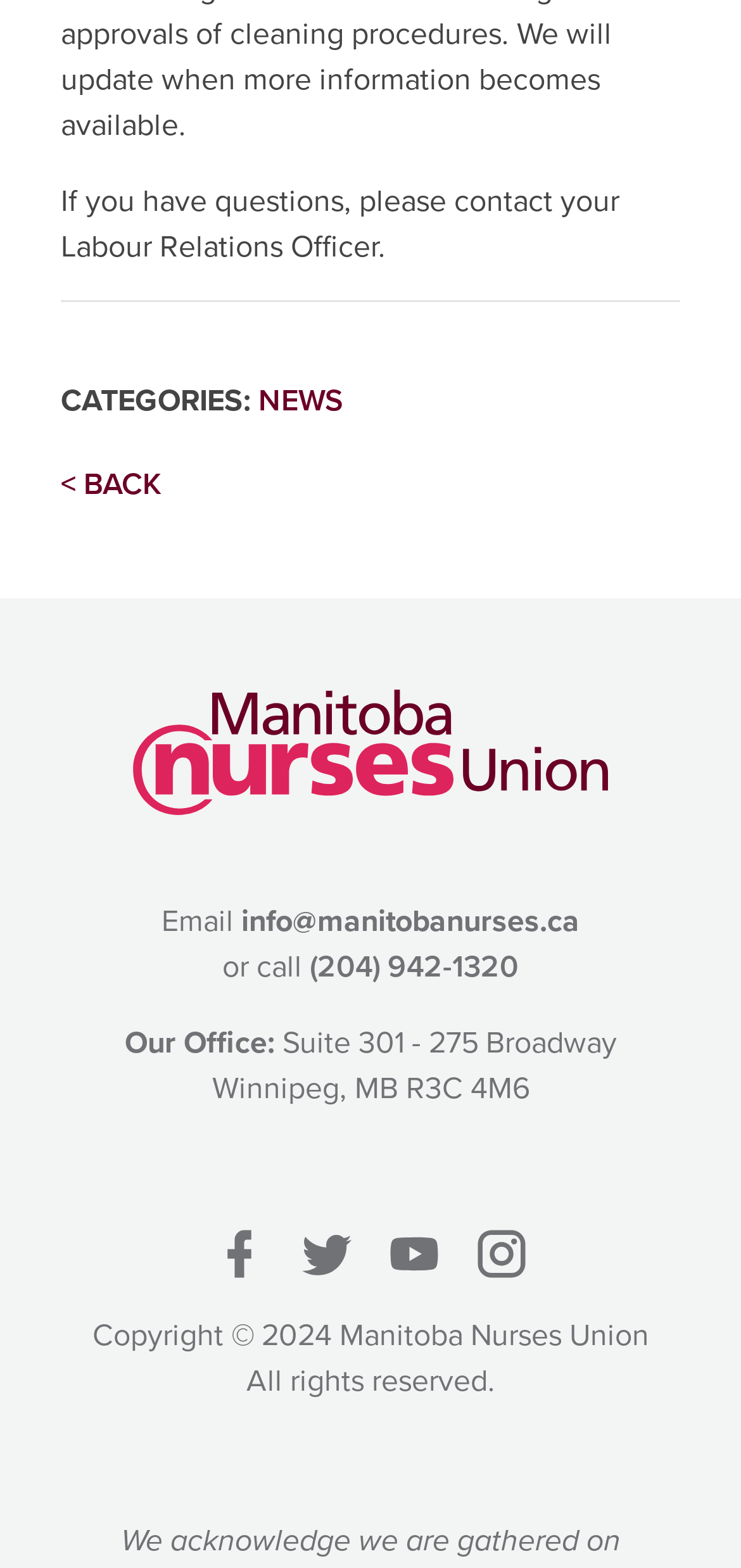Specify the bounding box coordinates of the area to click in order to follow the given instruction: "Send an email."

[0.315, 0.573, 0.782, 0.601]